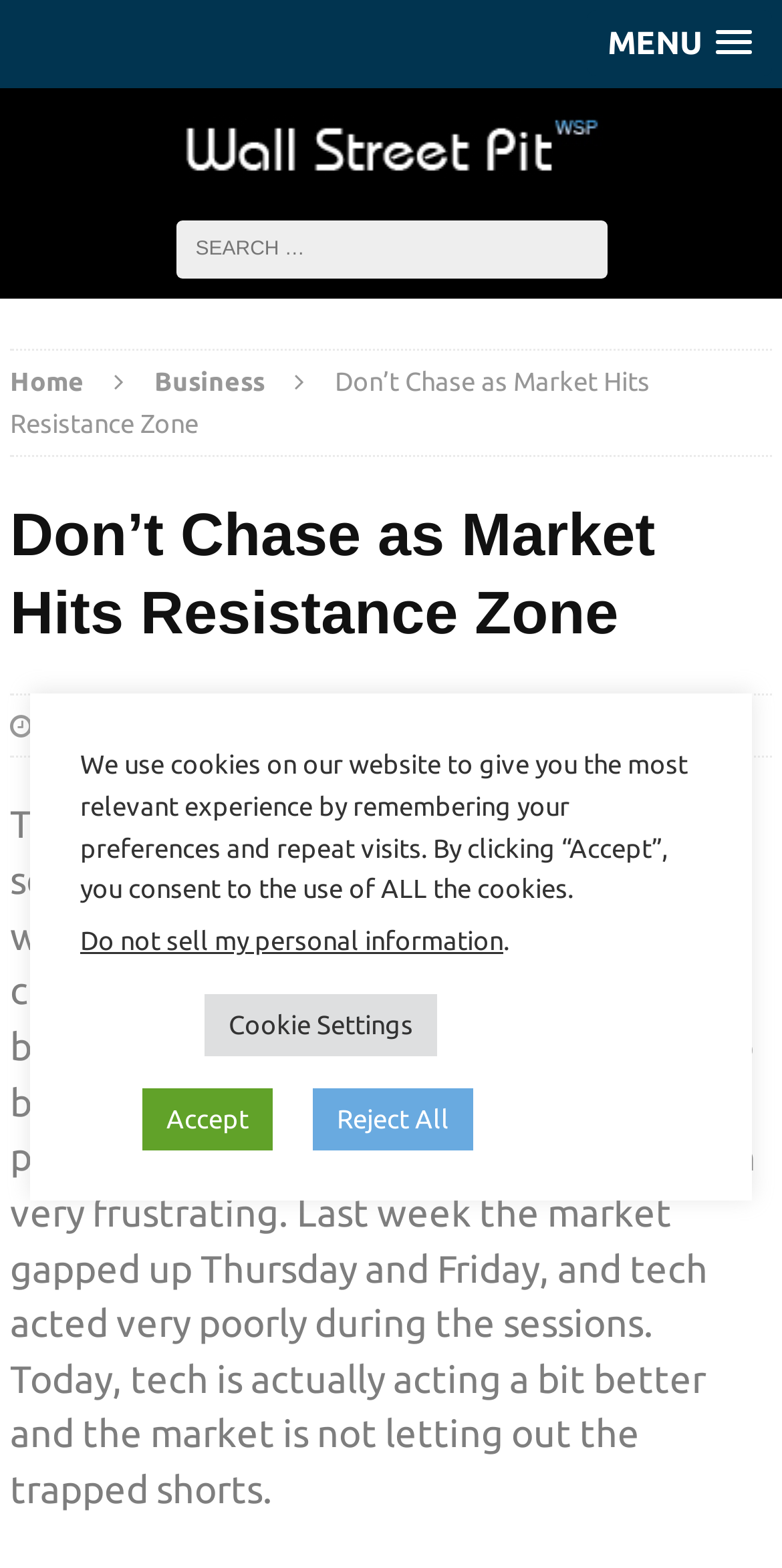Determine the bounding box for the described HTML element: "Accept". Ensure the coordinates are four float numbers between 0 and 1 in the format [left, top, right, bottom].

[0.182, 0.694, 0.349, 0.734]